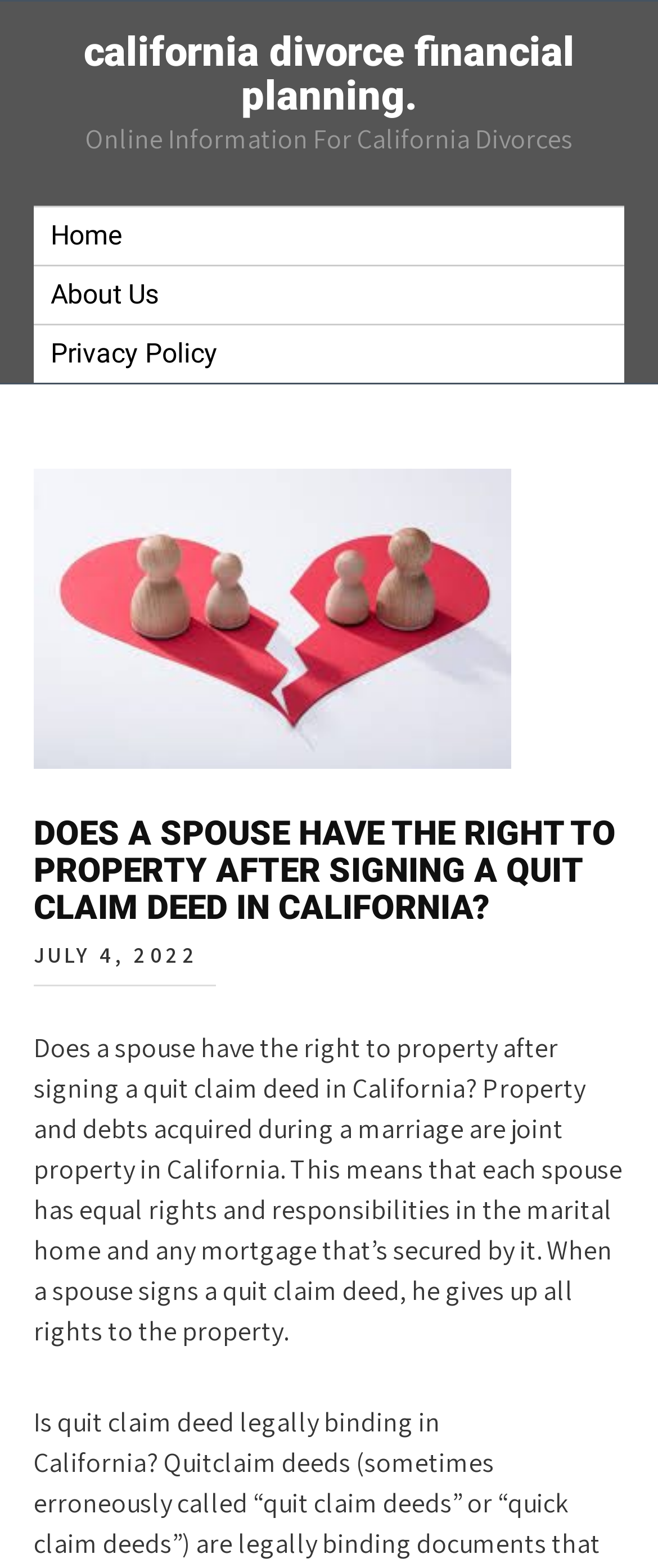Summarize the contents and layout of the webpage in detail.

The webpage appears to be an article or blog post discussing the topic of property rights in California, specifically in the context of divorce and quit claim deeds. 

At the top of the page, there is a heading that reads "california divorce financial planning." Below this, there is a link with the same text. To the right of these elements, there is a static text that says "Online Information For California Divorces". 

Below these top elements, there are three links: "Home", "About Us", and "Privacy Policy", which are likely part of the website's navigation menu.

The main content of the page begins with a header that reads "DOES A SPOUSE HAVE THE RIGHT TO PROPERTY AFTER SIGNING A QUIT CLAIM DEED IN CALIFORNIA?" This is followed by a date, "JULY 4, 2022". 

The article itself is divided into several paragraphs. The first paragraph asks the question "Does a spouse have the right to property after signing a quit claim deed in California?" and provides some context about property and debts acquired during a marriage in California. 

The next paragraph explains what happens when a spouse signs a quit claim deed, giving up all rights to the property. 

Further down, there are two more paragraphs that discuss the legality of quit claim deeds in California, with the last paragraph describing them as "legally binding documents".